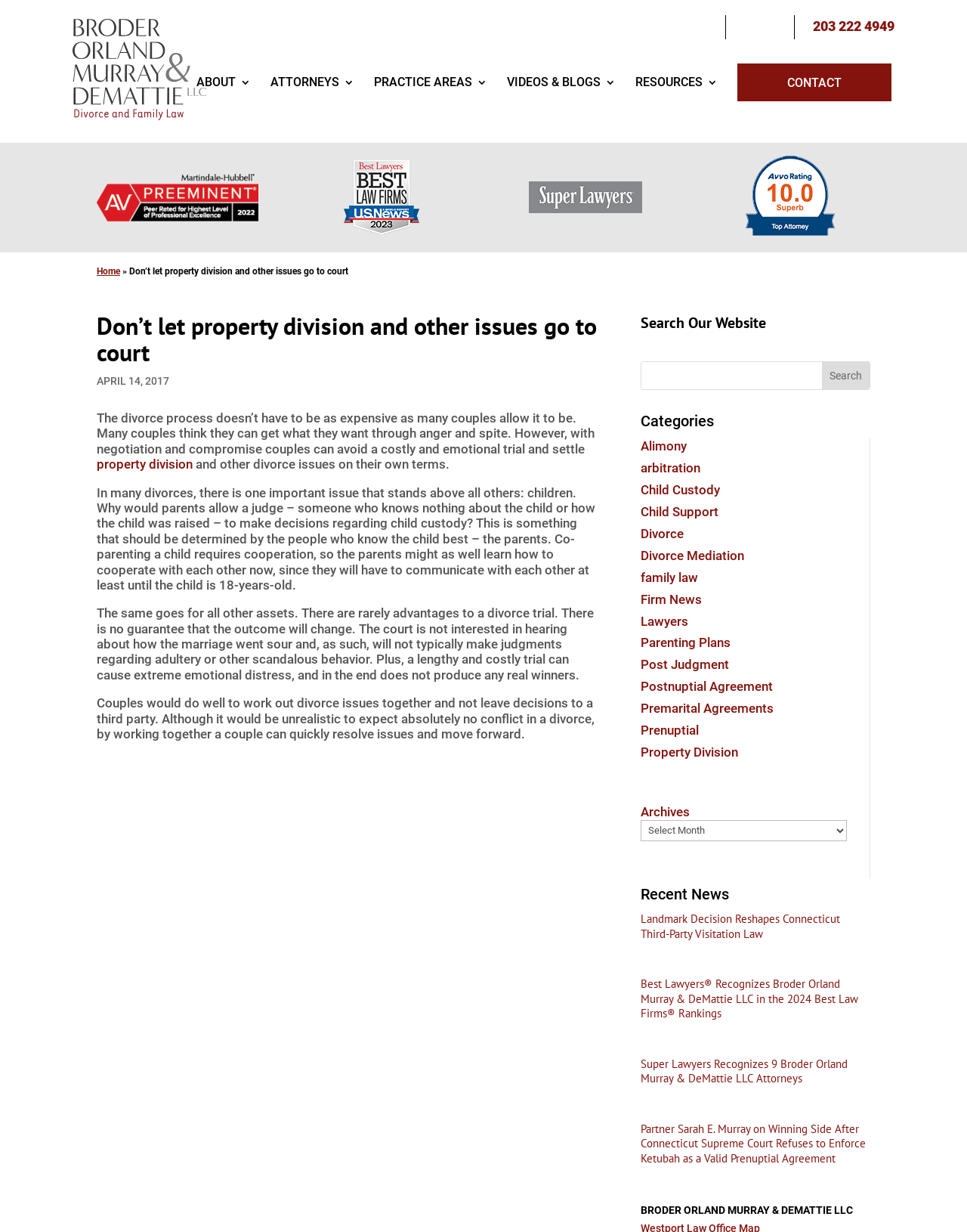Using floating point numbers between 0 and 1, provide the bounding box coordinates in the format (top-left x, top-left y, bottom-right x, bottom-right y). Locate the UI element described here: Premarital Agreements

[0.663, 0.569, 0.8, 0.581]